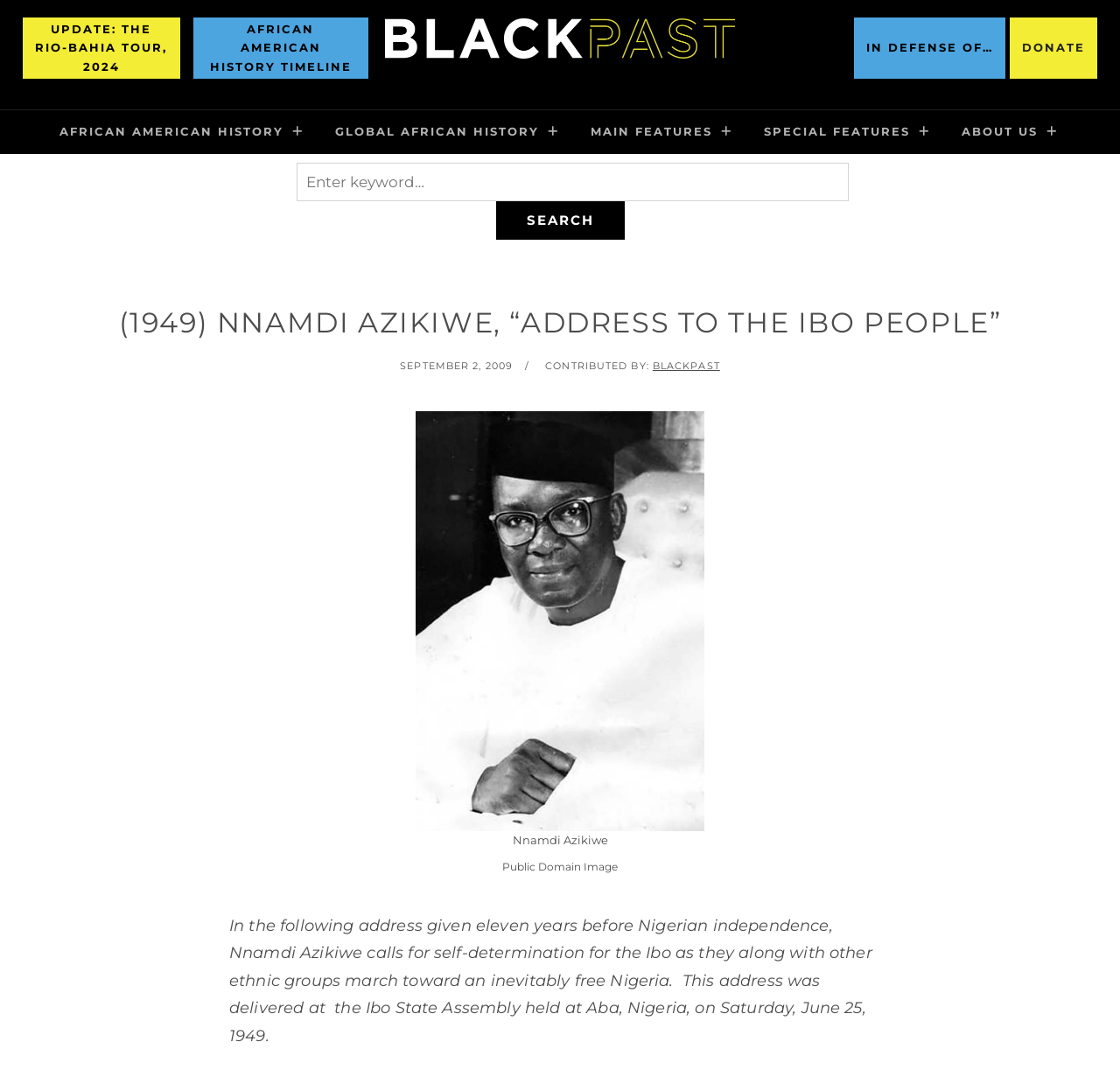Present a detailed account of what is displayed on the webpage.

The webpage appears to be an article or blog post about a historical address given by Nnamdi Azikiwe in 1949. At the top left corner, there is a logo of BlackPast, which is an image with a link. Below the logo, there is a primary navigation menu with several links, including "UPDATE: THE RIO-BAHIA TOUR, 2024", "AFRICAN AMERICAN HISTORY TIMELINE", "IN DEFENSE OF…", "DONATE", and several others with dropdown menus.

To the right of the navigation menu, there is a search bar with a label "Search for:" and a search button. Below the search bar, there is a header section with a title "(1949) Nnamdi Azikiwe, “Address to the Ibo People”". 

The main content of the webpage is a long paragraph of text that describes the address given by Nnamdi Azikiwe, calling for self-determination for the Ibo people as they march towards an inevitably free Nigeria. The text is accompanied by a public domain image of Nnamdi Azikiwe.

At the bottom of the page, there is a footer section with information about the post, including the date "SEPTEMBER 2, 2009" and the contributor "BLACKPAST".